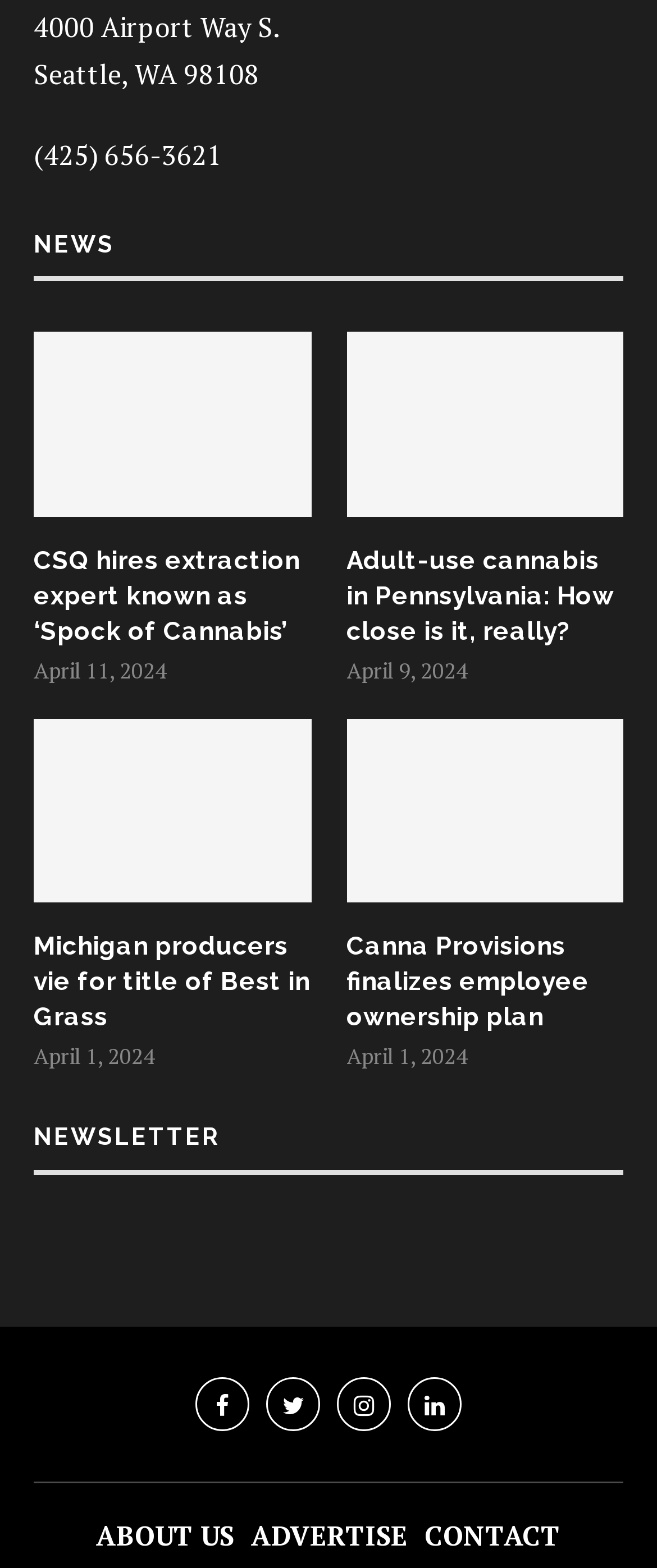Reply to the question with a single word or phrase:
What is the title of the first news article?

CSQ hires extraction expert known as ‘Spock of Cannabis’